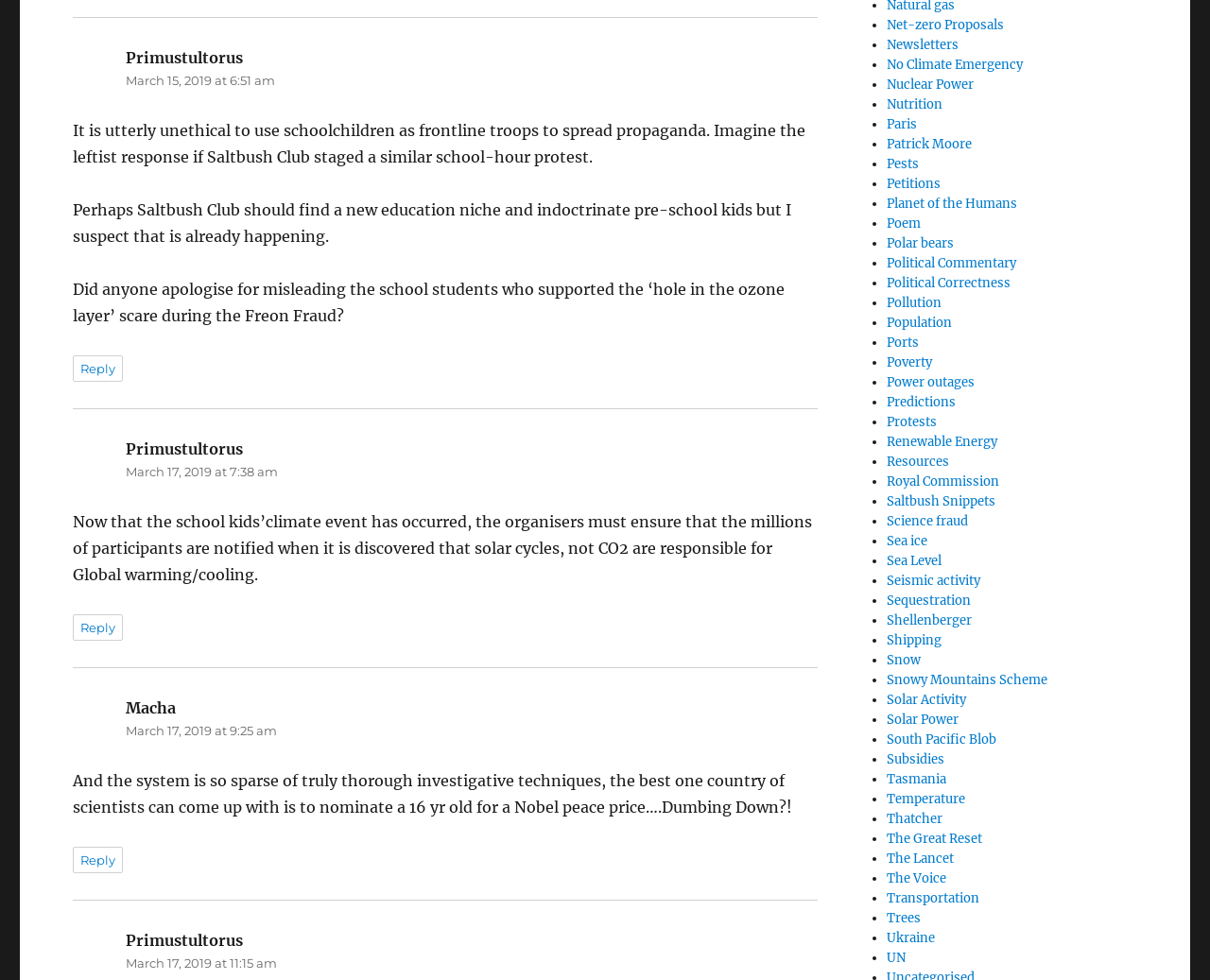Please give a short response to the question using one word or a phrase:
What is the topic of the link 'Net-zero Proposals'?

Not specified